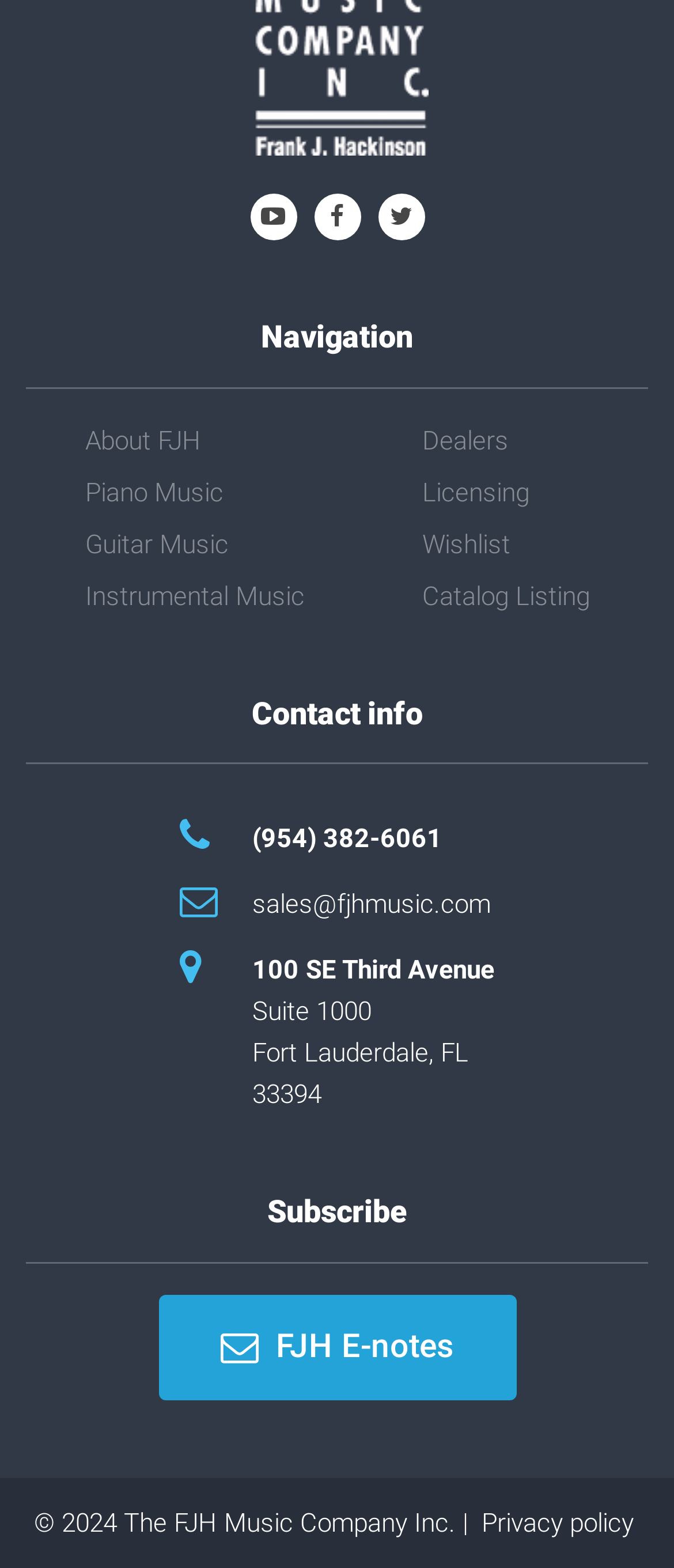Please answer the following question using a single word or phrase: 
What is the phone number to contact FJH Music Company?

(954) 382-6061